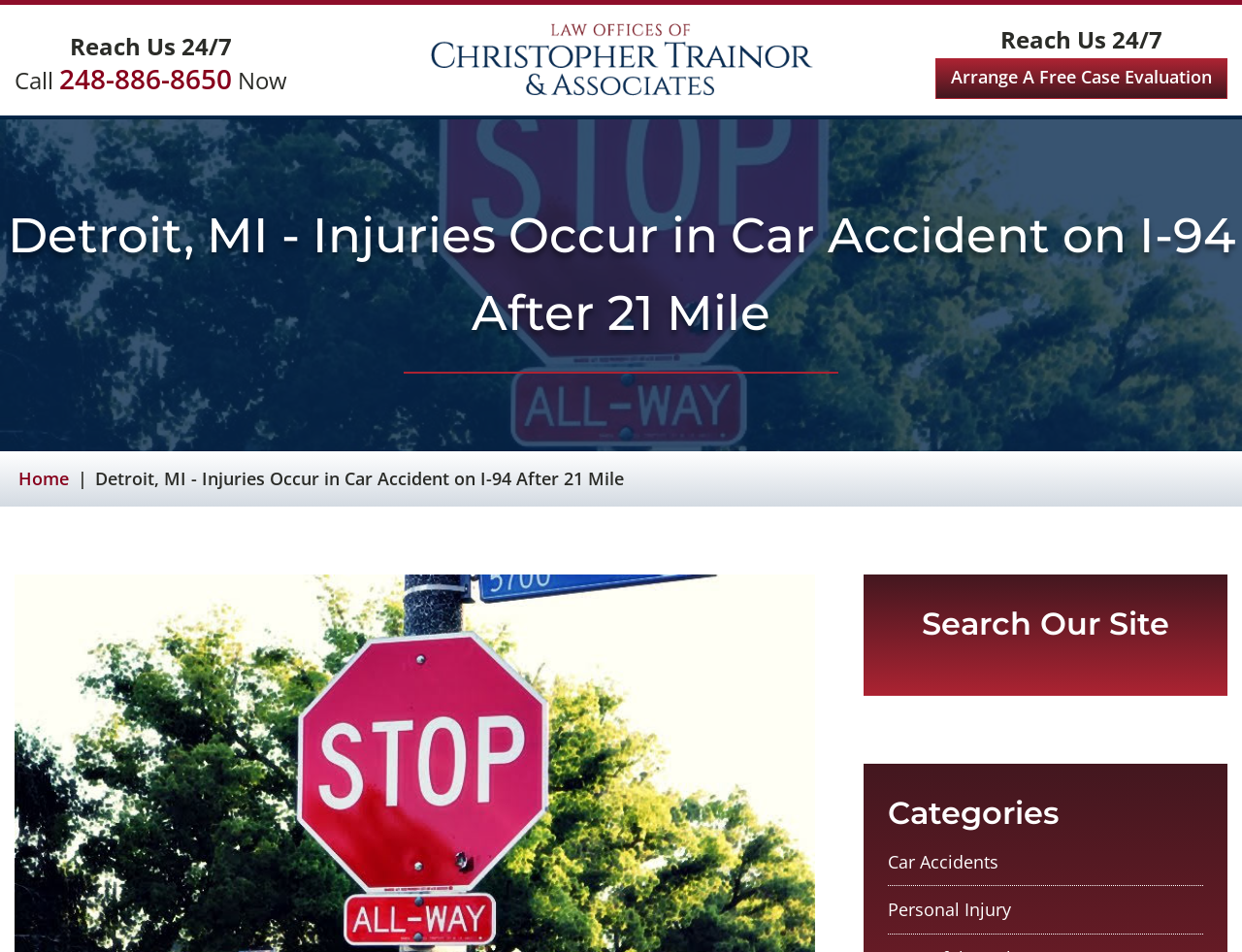Using the information in the image, could you please answer the following question in detail:
What is the purpose of the 'Arrange A Free Case Evaluation' button?

I inferred the purpose of the button by its text, which suggests that clicking on it will allow users to arrange a free case evaluation, likely related to the car accident described on the webpage.